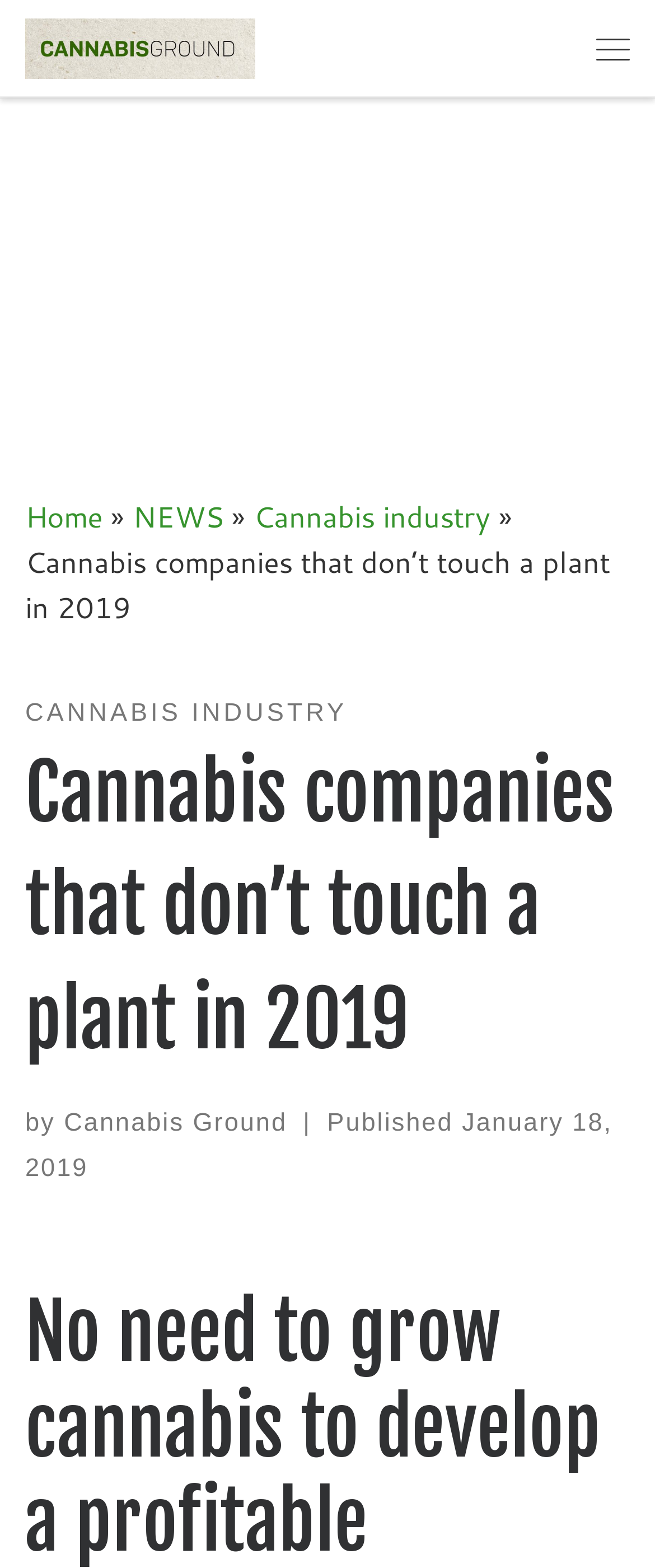What is the name of the website?
Please give a detailed answer to the question using the information shown in the image.

I determined the name of the website by looking at the link element with the text 'Cannabis Ground | Marijuana and …' which is likely to be the website's logo or title.